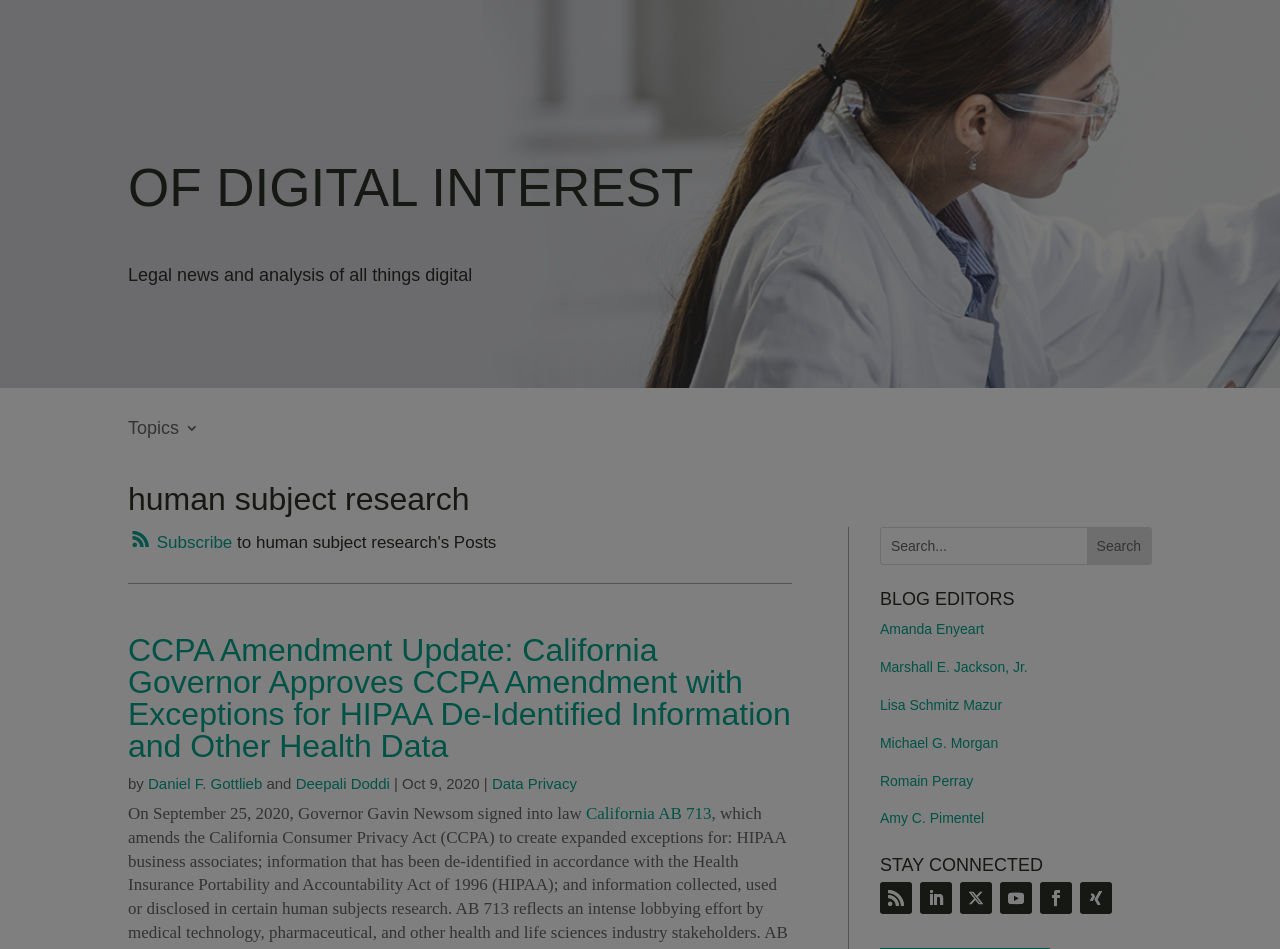Identify the bounding box coordinates for the element that needs to be clicked to fulfill this instruction: "subscribe to the newsletter". Provide the coordinates in the format of four float numbers between 0 and 1: [left, top, right, bottom].

[0.1, 0.562, 0.182, 0.582]